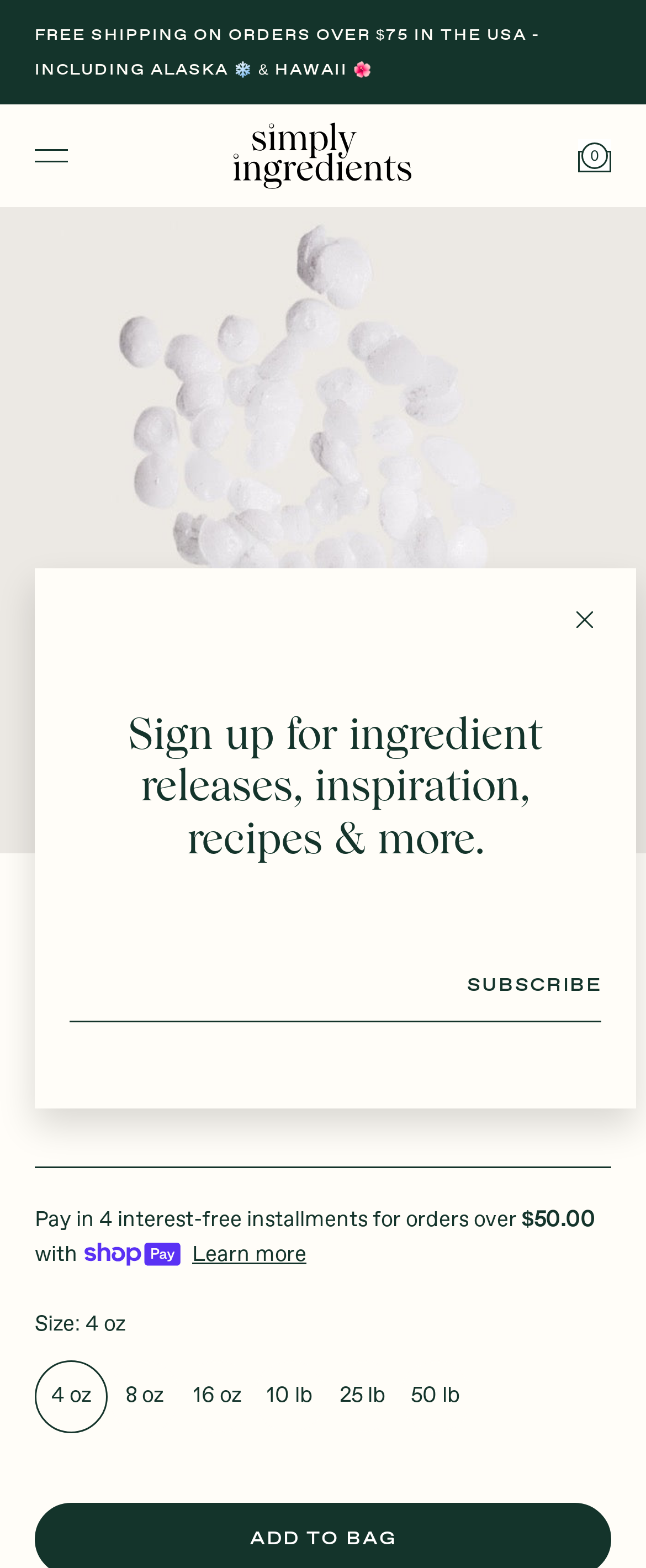Using the provided element description "About", determine the bounding box coordinates of the UI element.

None